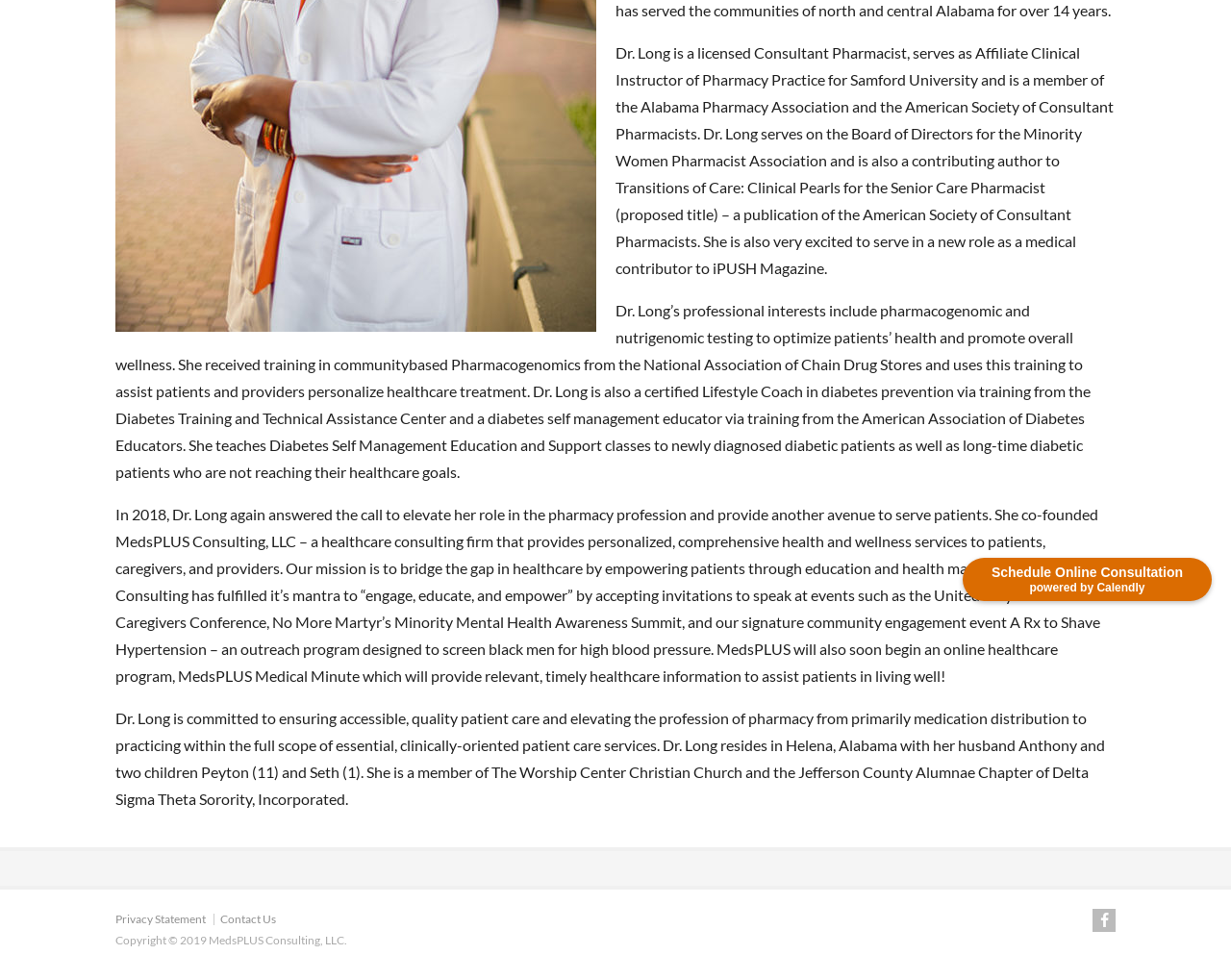Using the provided element description, identify the bounding box coordinates as (top-left x, top-left y, bottom-right x, bottom-right y). Ensure all values are between 0 and 1. Description: Follow Us

[0.888, 0.927, 0.906, 0.951]